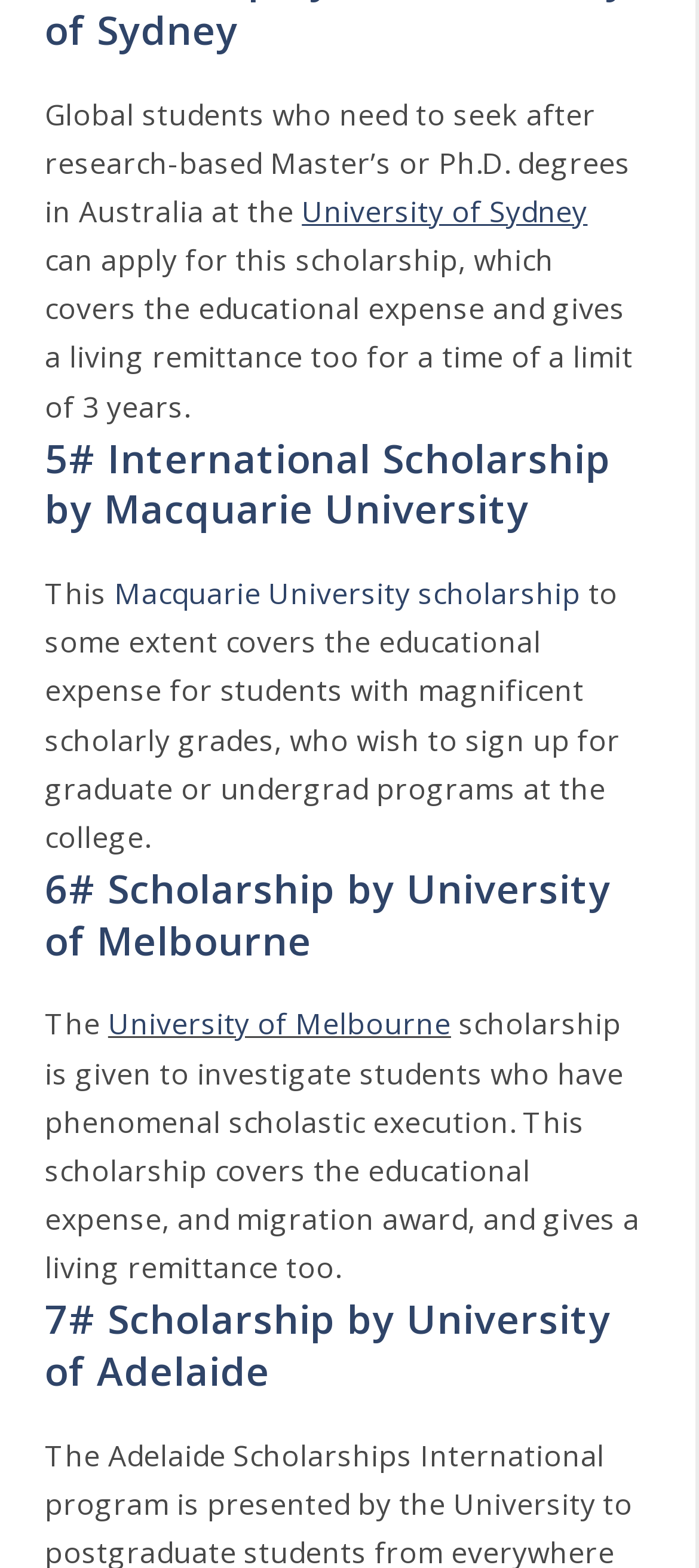What is the purpose of the Macquarie University scholarship?
Using the image as a reference, answer the question with a short word or phrase.

Covers educational expenses